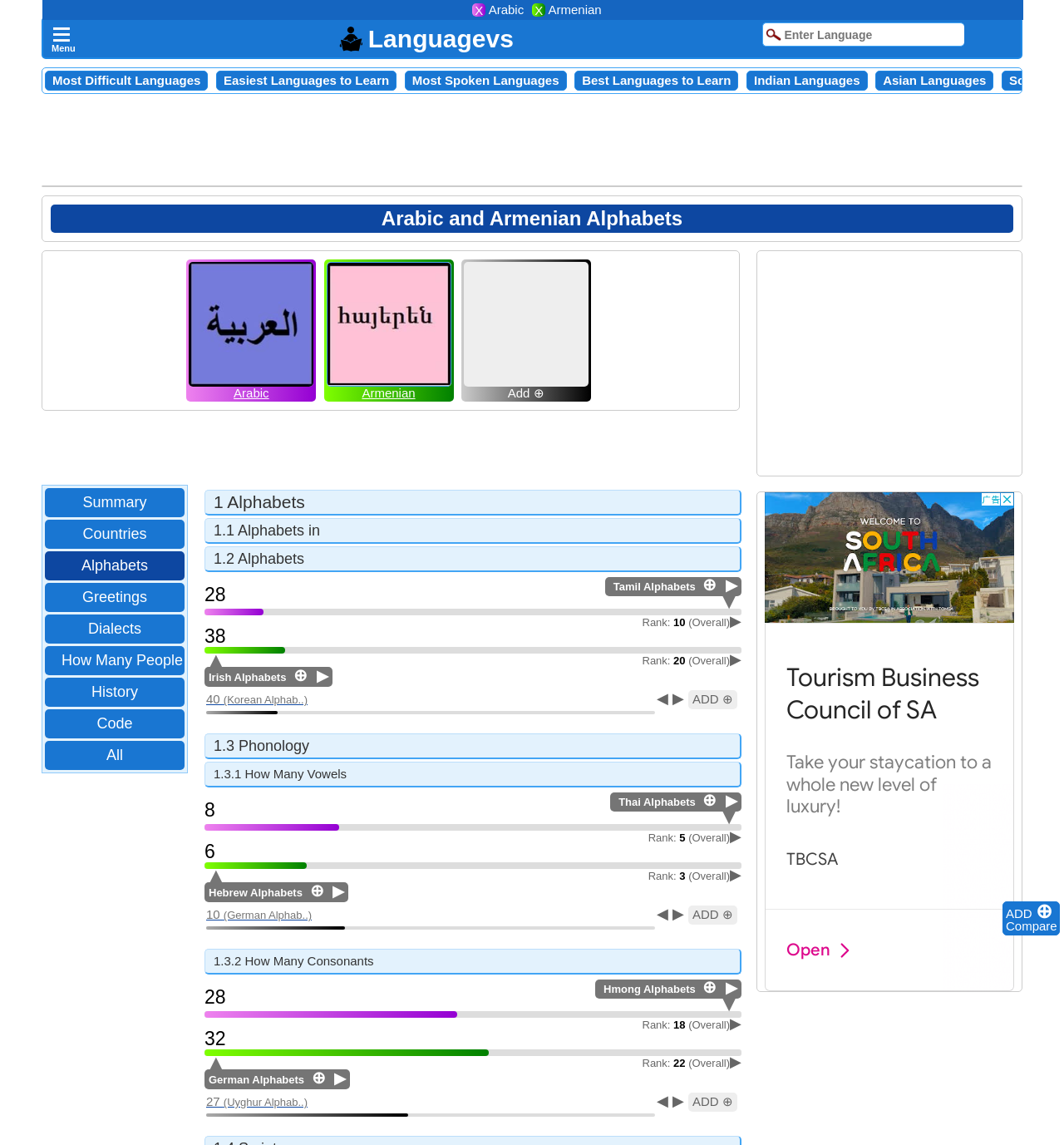Using the details from the image, please elaborate on the following question: How many sections are there in the language comparison?

I counted the number of sections in the language comparison by looking at the links 'Summary', 'Countries', 'Alphabets', 'Greetings', 'Dialects', 'How Many People Speak', and 'History', which suggests that there are 7 sections in total.